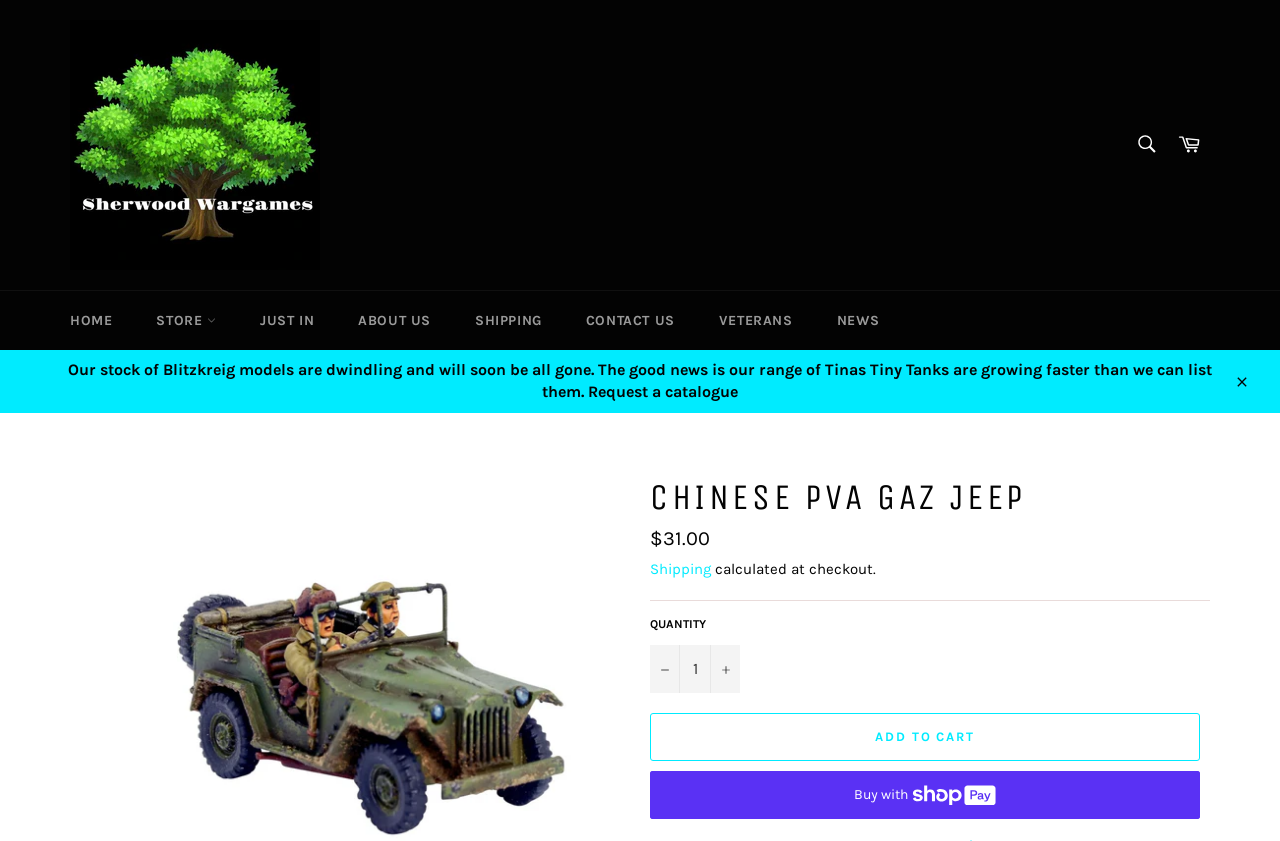What is the price of the Chinese PVA GAZ jeep model?
Using the image as a reference, answer the question in detail.

I found the price of the Chinese PVA GAZ jeep model by looking at the product details section, where it says 'Regular price' followed by the price '$31.00'.